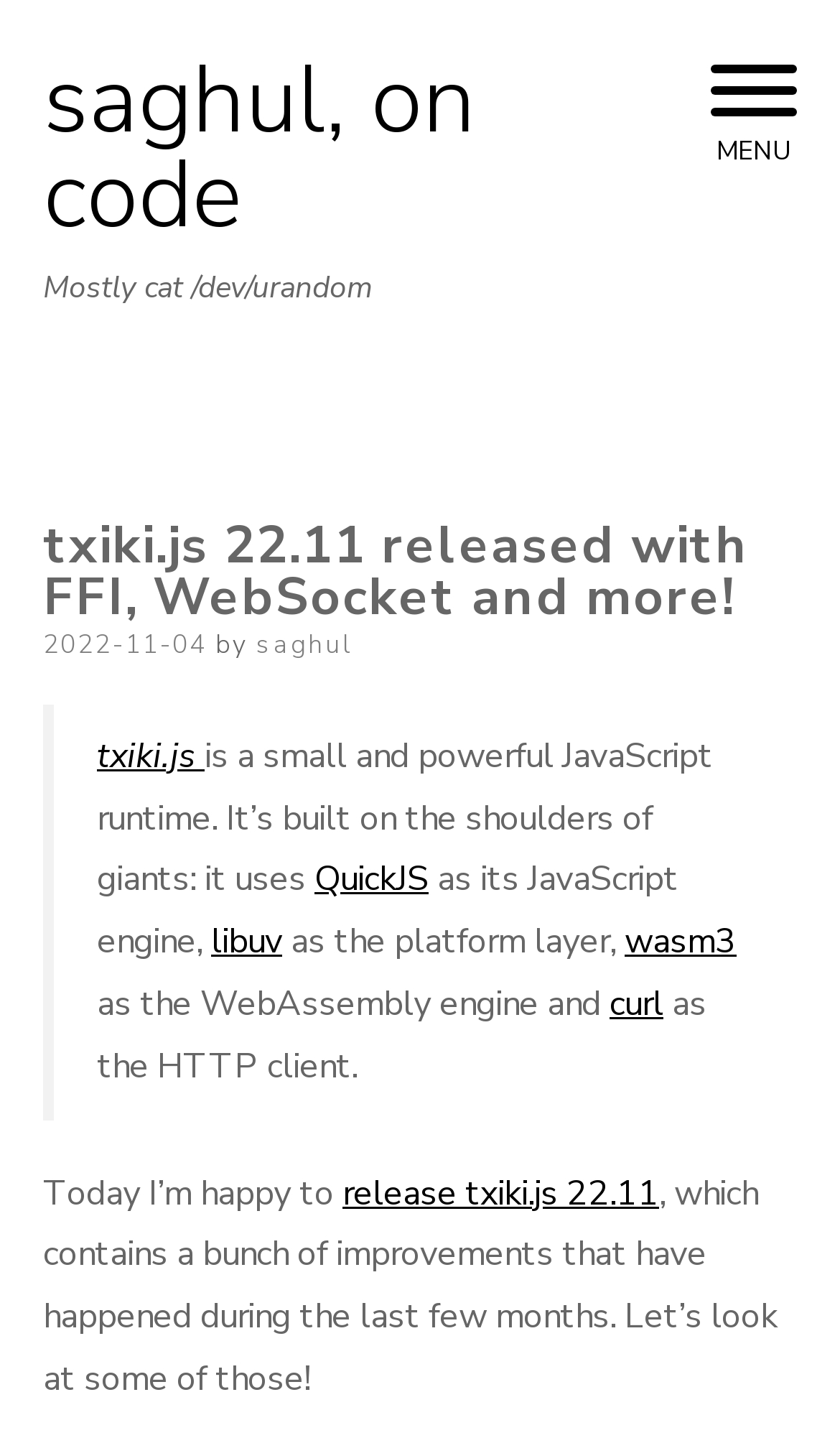Please find the bounding box coordinates of the element that needs to be clicked to perform the following instruction: "Visit the author's homepage". The bounding box coordinates should be four float numbers between 0 and 1, represented as [left, top, right, bottom].

[0.051, 0.025, 0.567, 0.181]